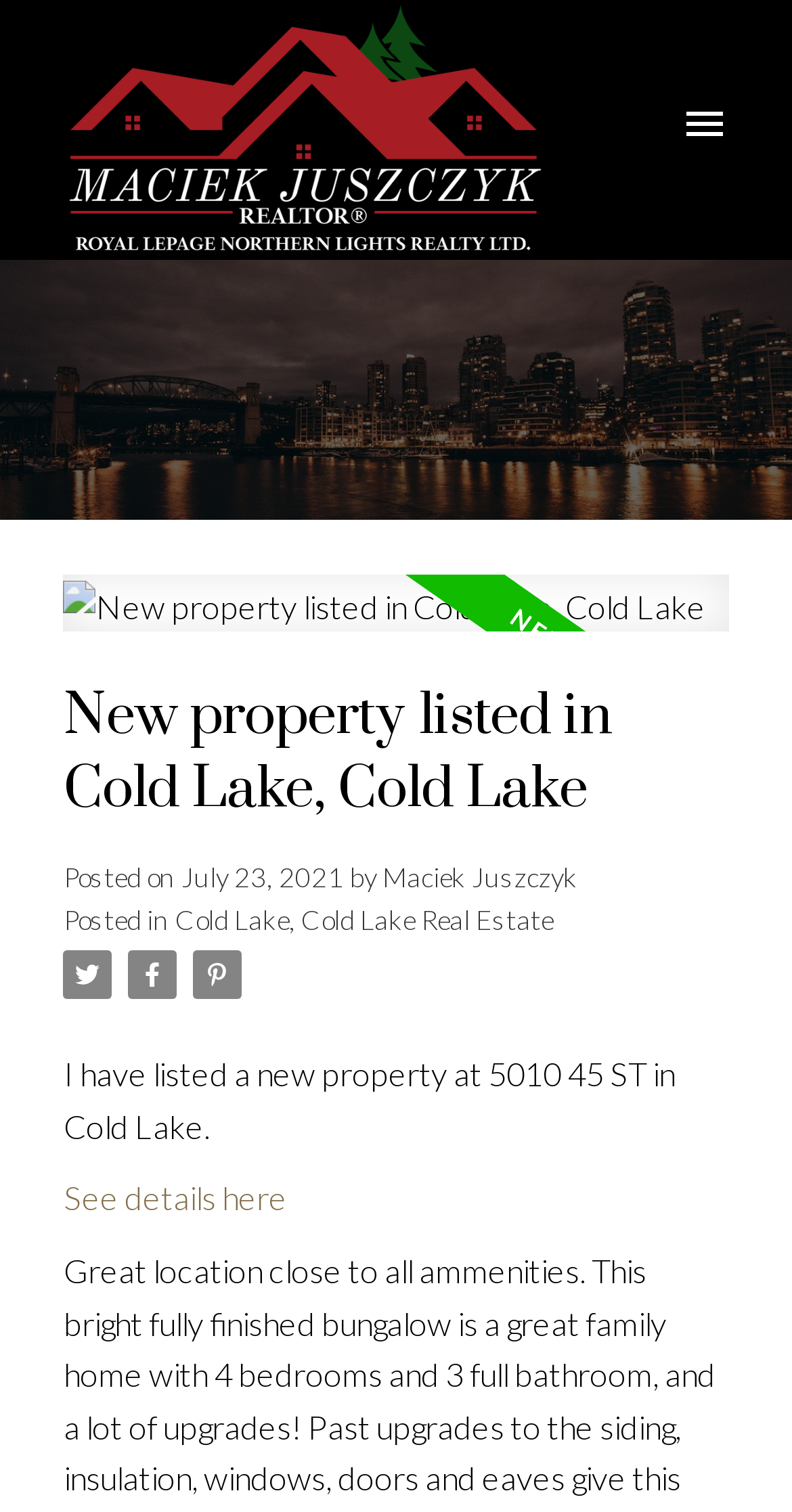Using the webpage screenshot, find the UI element described by See details here. Provide the bounding box coordinates in the format (top-left x, top-left y, bottom-right x, bottom-right y), ensuring all values are floating point numbers between 0 and 1.

[0.08, 0.779, 0.362, 0.805]